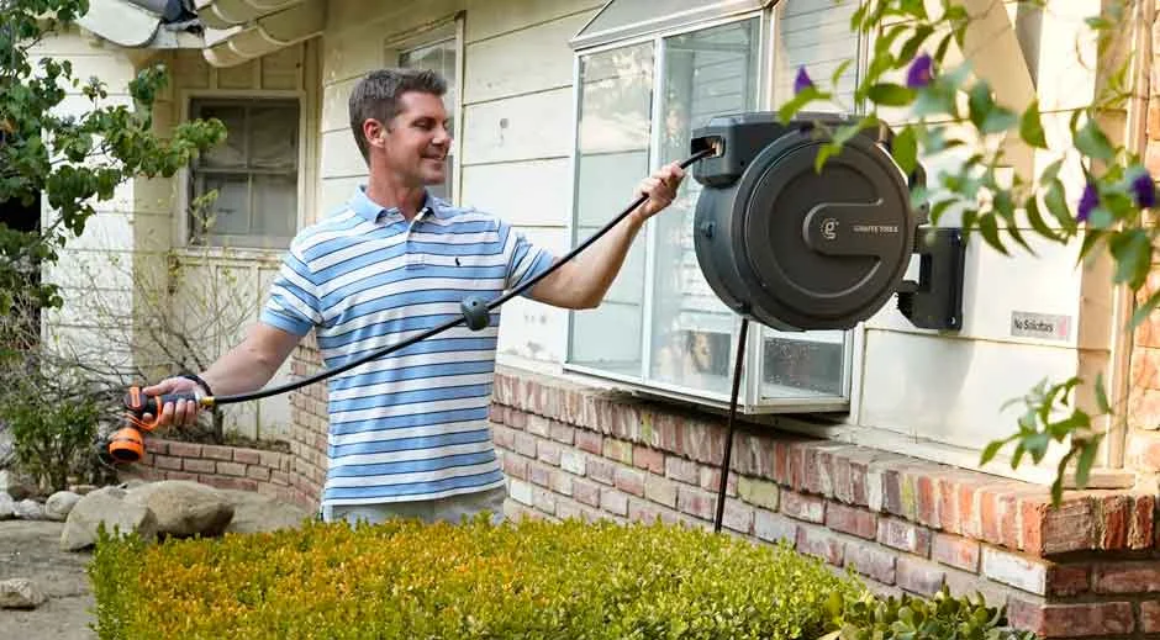What is the purpose of the hose reel?
Use the information from the image to give a detailed answer to the question.

The image shows the man using a retractable garden hose reel, which is mounted on the exterior of a well-maintained home, and the backdrop showcases a tidy garden with a lush green shrub. This suggests that the purpose of the hose reel is to water plants and maintain vibrant plant life.